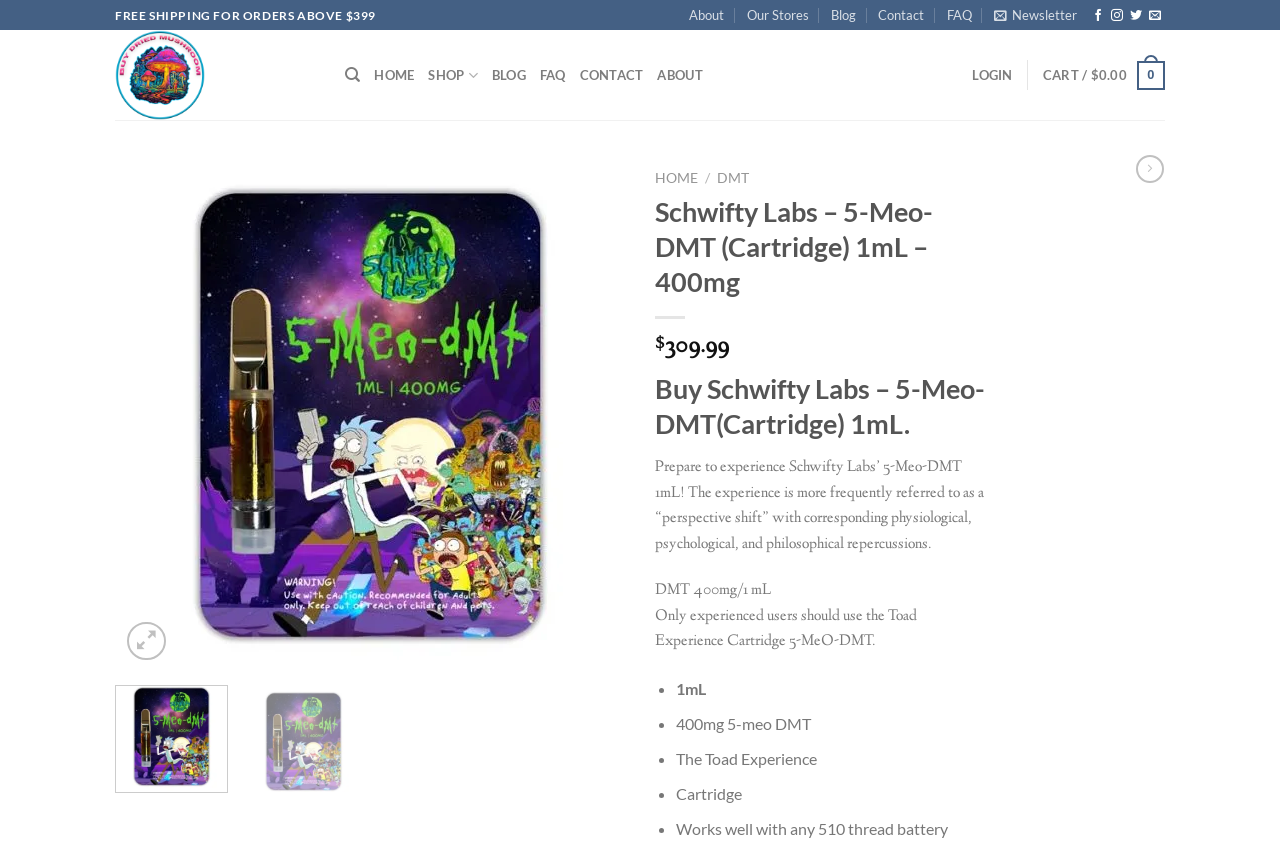Locate the bounding box coordinates of the area that needs to be clicked to fulfill the following instruction: "Click on the 'About' link". The coordinates should be in the format of four float numbers between 0 and 1, namely [left, top, right, bottom].

[0.538, 0.0, 0.566, 0.036]